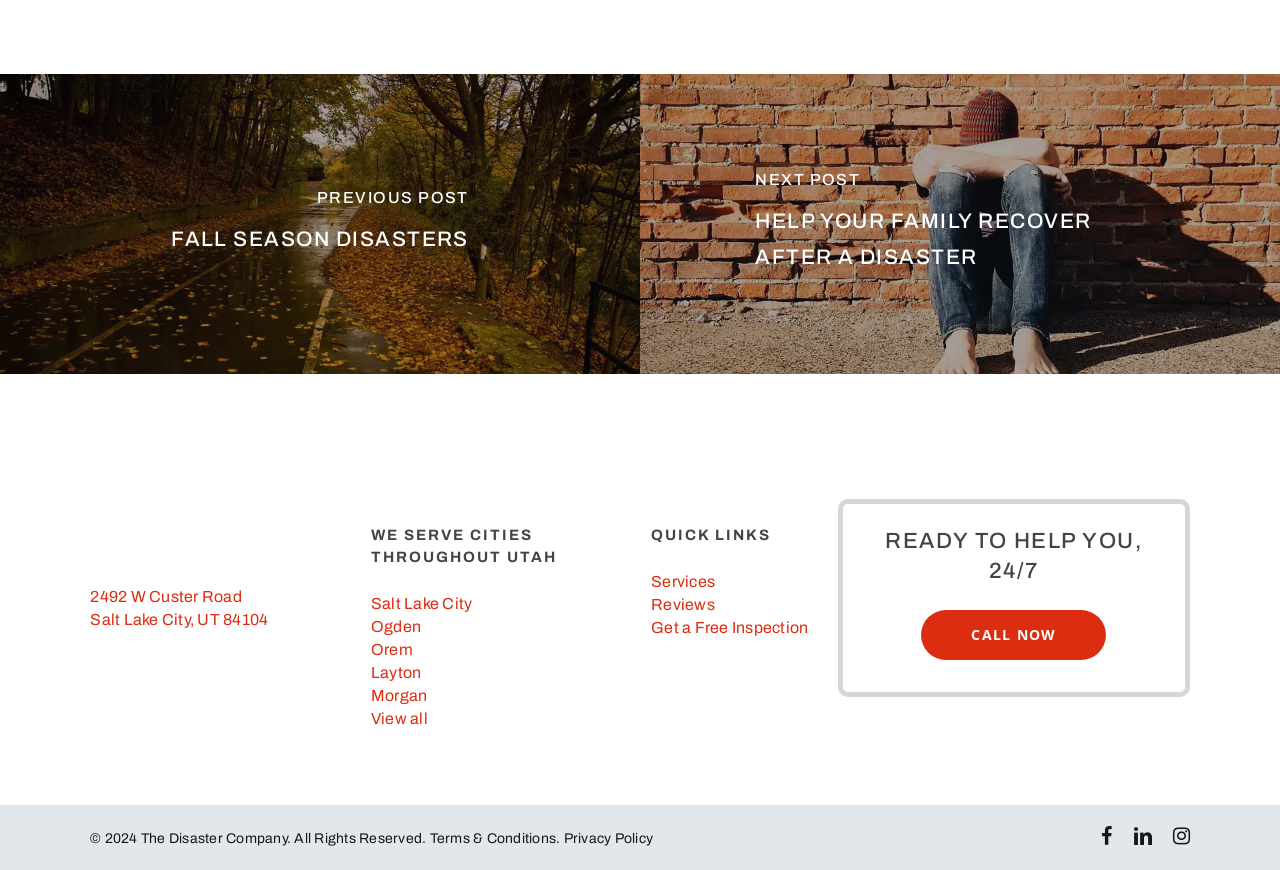Find the bounding box of the UI element described as: "Terms & Conditions.". The bounding box coordinates should be given as four float values between 0 and 1, i.e., [left, top, right, bottom].

[0.336, 0.955, 0.438, 0.972]